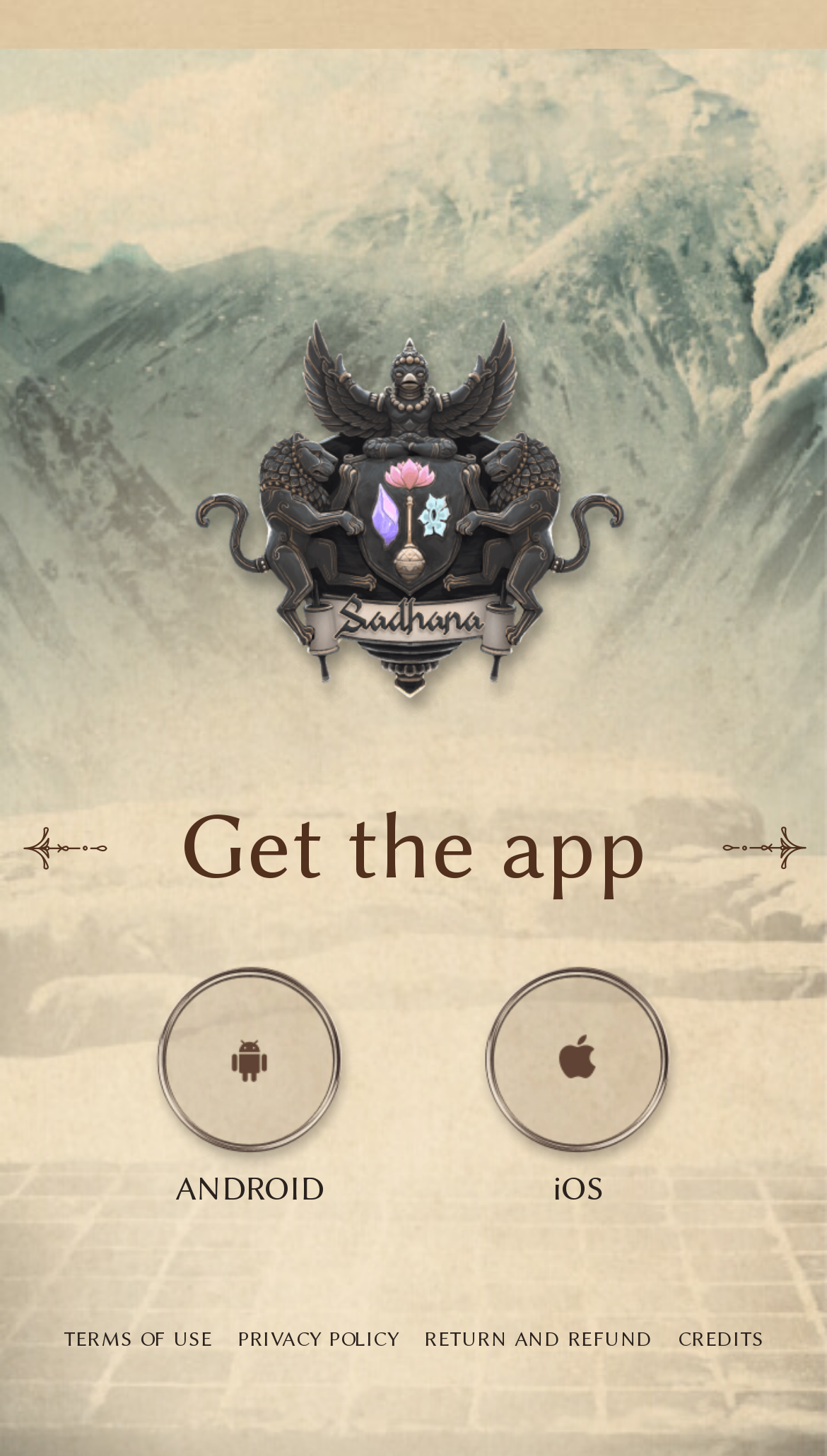Use a single word or phrase to respond to the question:
What is the platform associated with the image on the left?

android